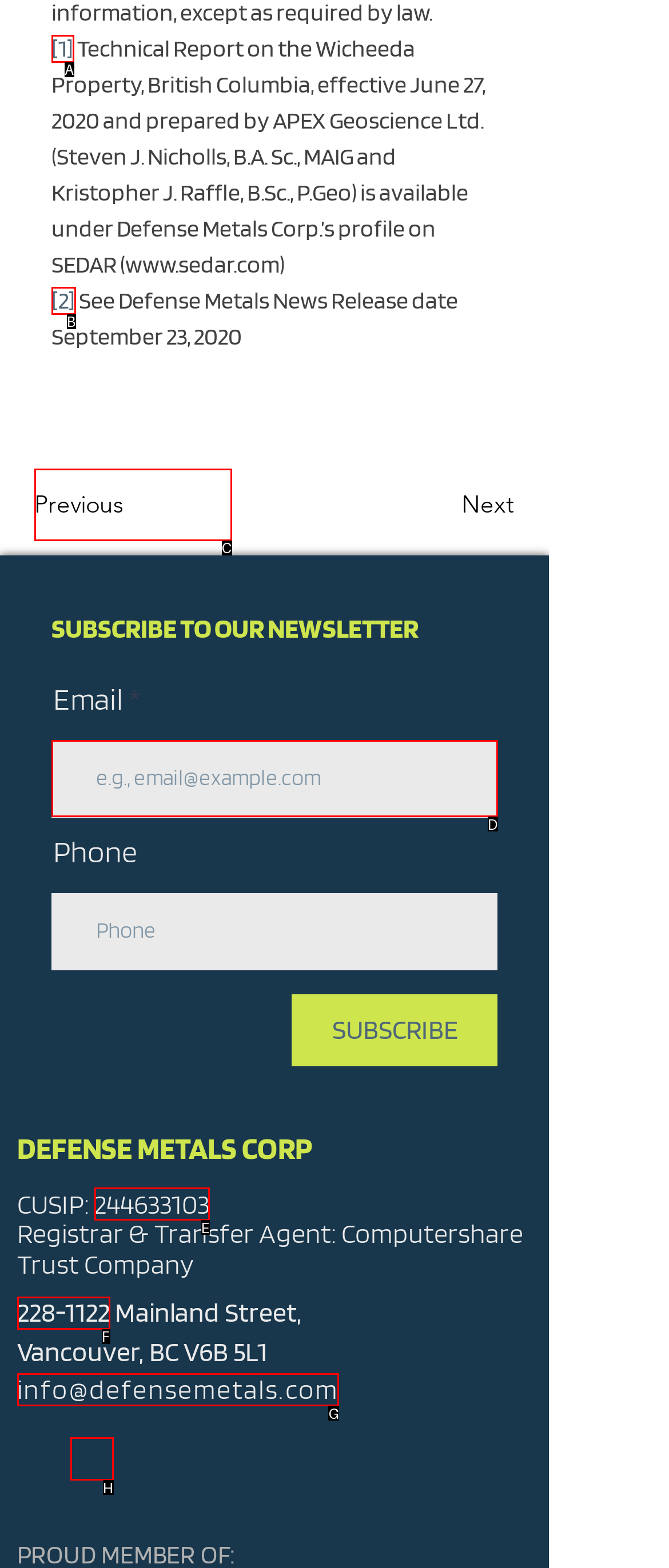Indicate which lettered UI element to click to fulfill the following task: Enter email address
Provide the letter of the correct option.

D